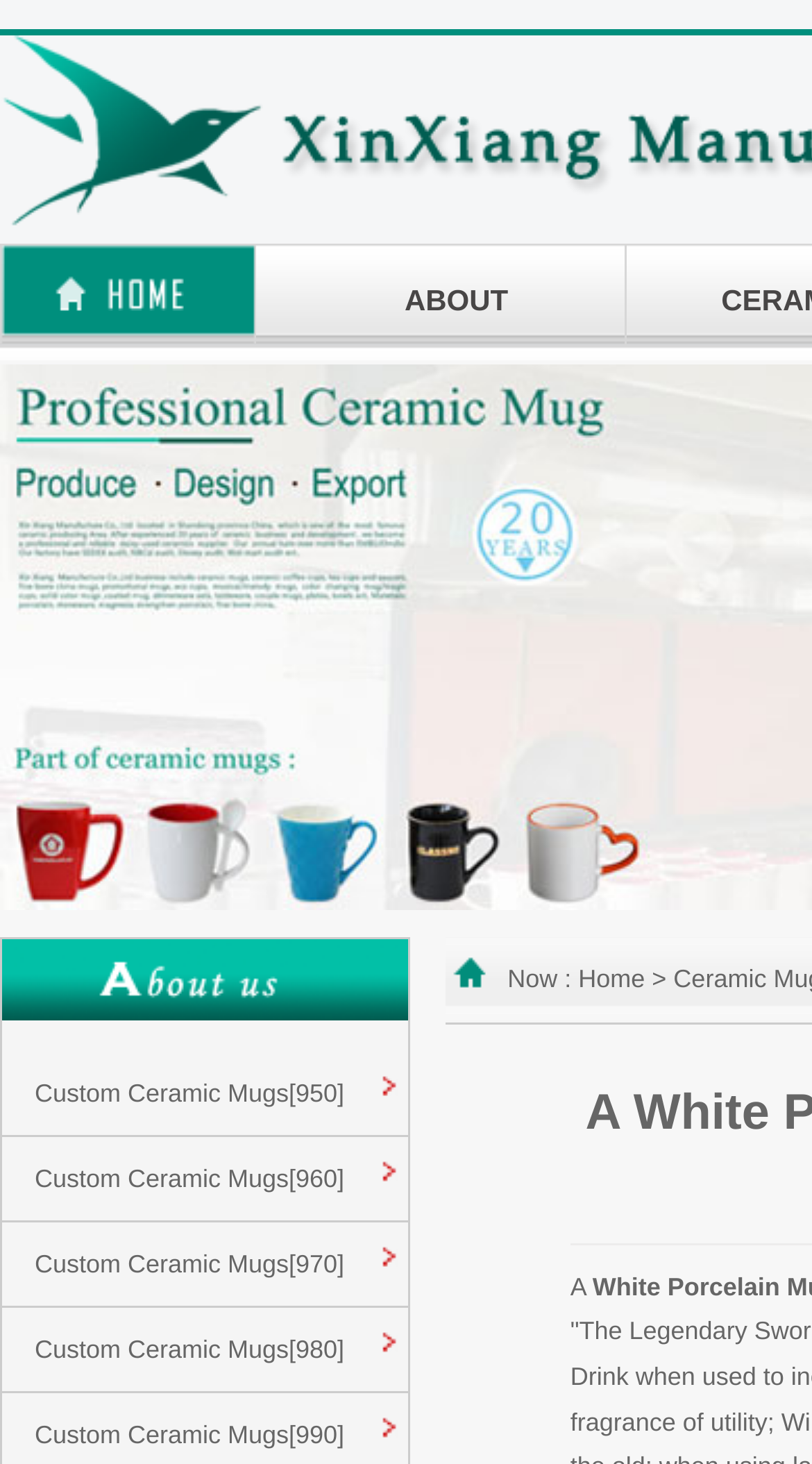Offer a thorough description of the webpage.

This webpage appears to be a product catalog or wholesale website for ceramic mugs. At the top, there is a navigation bar with three layout table cells, each containing an image and a link. The first cell has an image and a link with no text, the second cell has the text "ABOUT" and a link, and the third cell has an image.

Below the navigation bar, there is a grid of rows, each containing two grid cells. The left grid cell in each row contains a link with text such as "Custom Ceramic Mugs[950]" and the right grid cell contains an image. There are five rows in total, with the links and images repeating in each row.

To the right of the grid, there is a small section with an image and a link with the text "Home". This section appears to be a sidebar or footer element.

Overall, the webpage has a simple and organized layout, with a focus on showcasing the ceramic mug products.